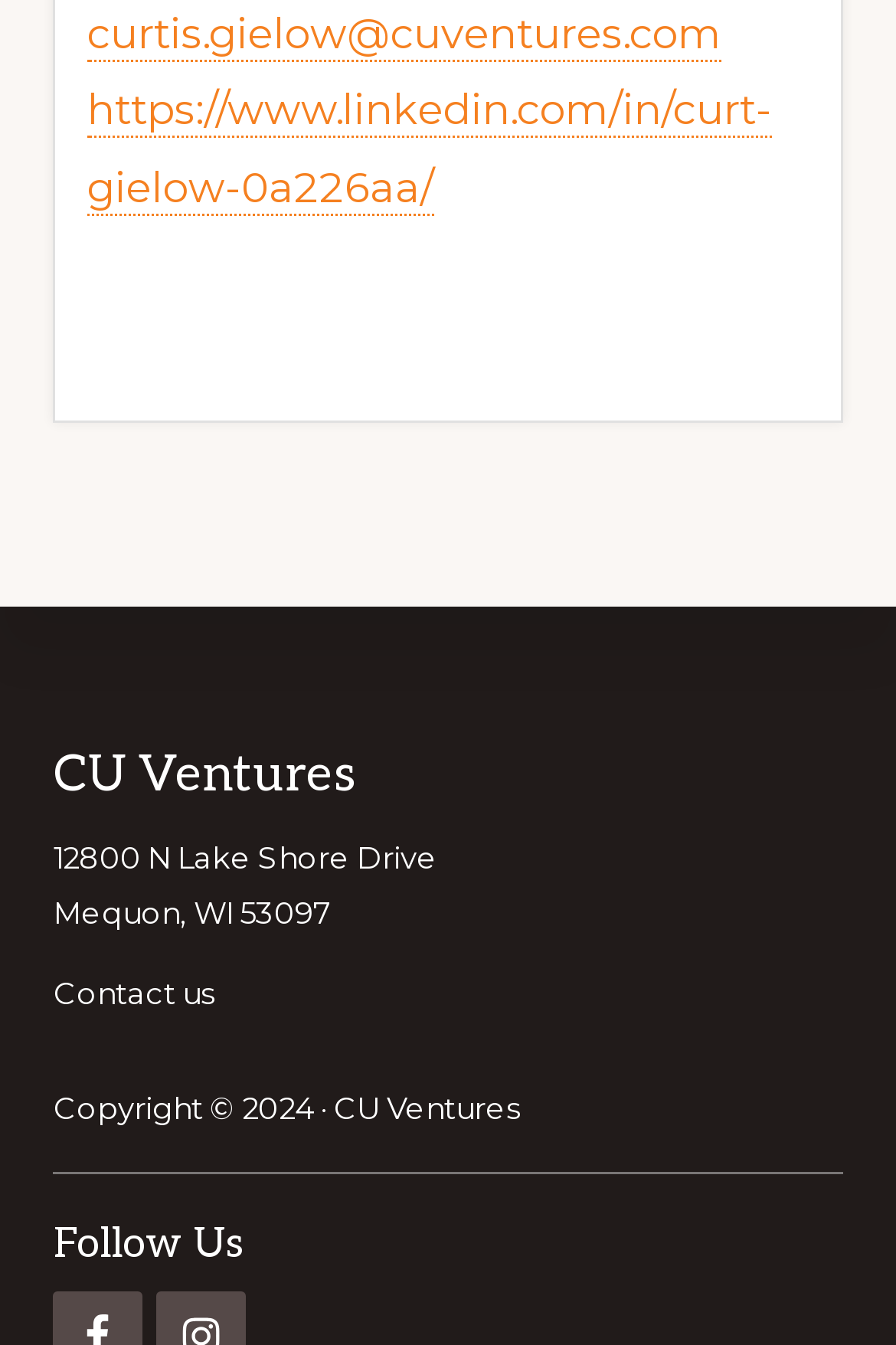Using the given element description, provide the bounding box coordinates (top-left x, top-left y, bottom-right x, bottom-right y) for the corresponding UI element in the screenshot: curtis.gielow@cuventures.com

[0.097, 0.006, 0.805, 0.045]